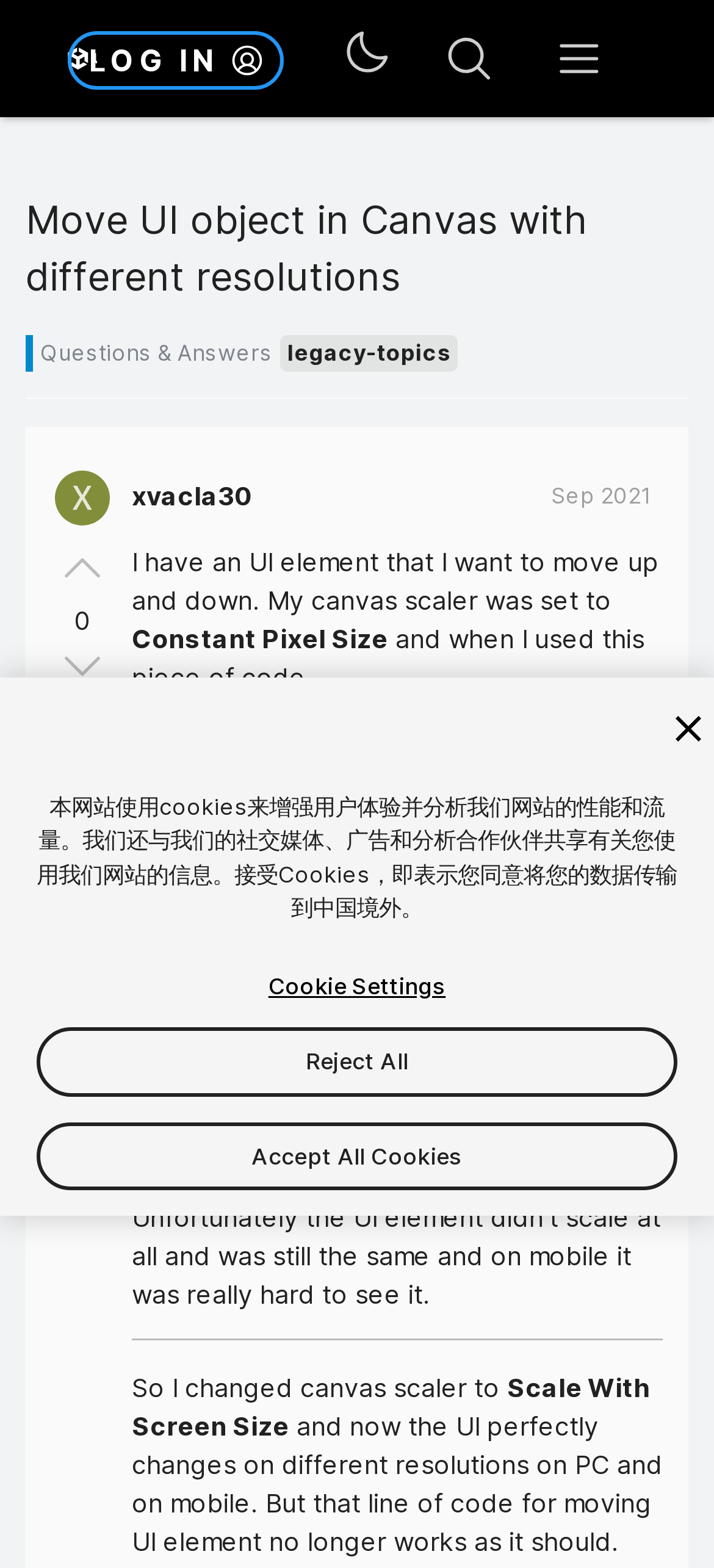Articulate a detailed summary of the webpage's content and design.

This webpage is a question and answer forum on Unity Discussions. At the top, there is a header section with a Unity Discussions logo and a login button on the right side. Below the header, there is a search bar and a menu button. 

The main content of the page is a question titled "Move UI object in Canvas with different resolutions" with a description that spans multiple paragraphs. The question is asked by a user named xvacla30 on September 30, 2021. The description explains that the user wants to move a UI element up and down and has tried using a piece of code, but it doesn't work as expected when the canvas scaler is set to Scale With Screen Size.

On the right side of the page, there is a topic progress navigation section that shows the user's progress through the topic. Below the main content, there is a cookie banner that alerts users about the website's use of cookies and provides options to accept, reject, or customize cookie settings.